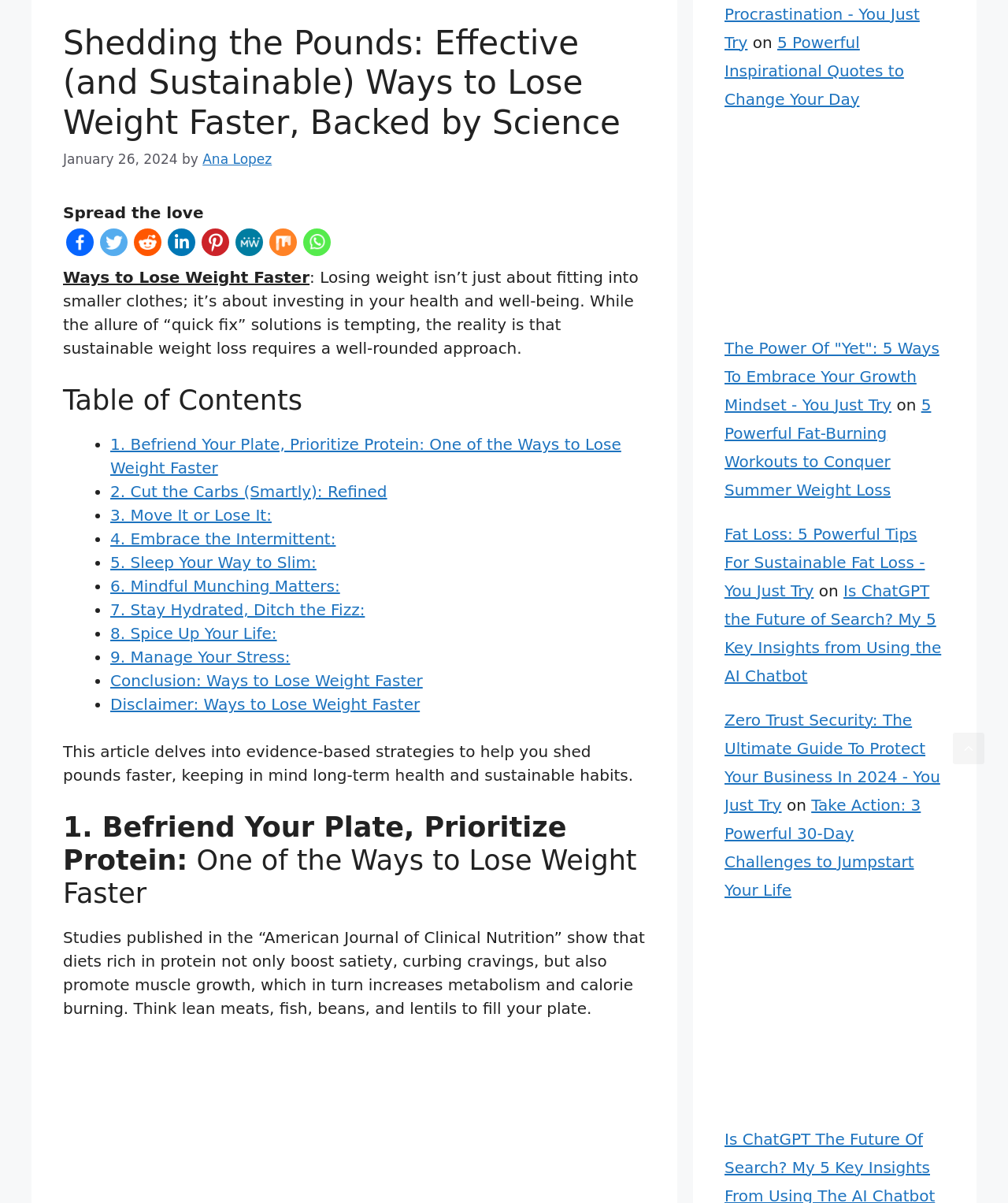Please provide a detailed answer to the question below by examining the image:
How many social media links are available?

The webpage has 7 social media links, including Facebook, Twitter, Reddit, Linkedin, Pinterest, MeWe, and Whatsapp, which can be found in the header section.